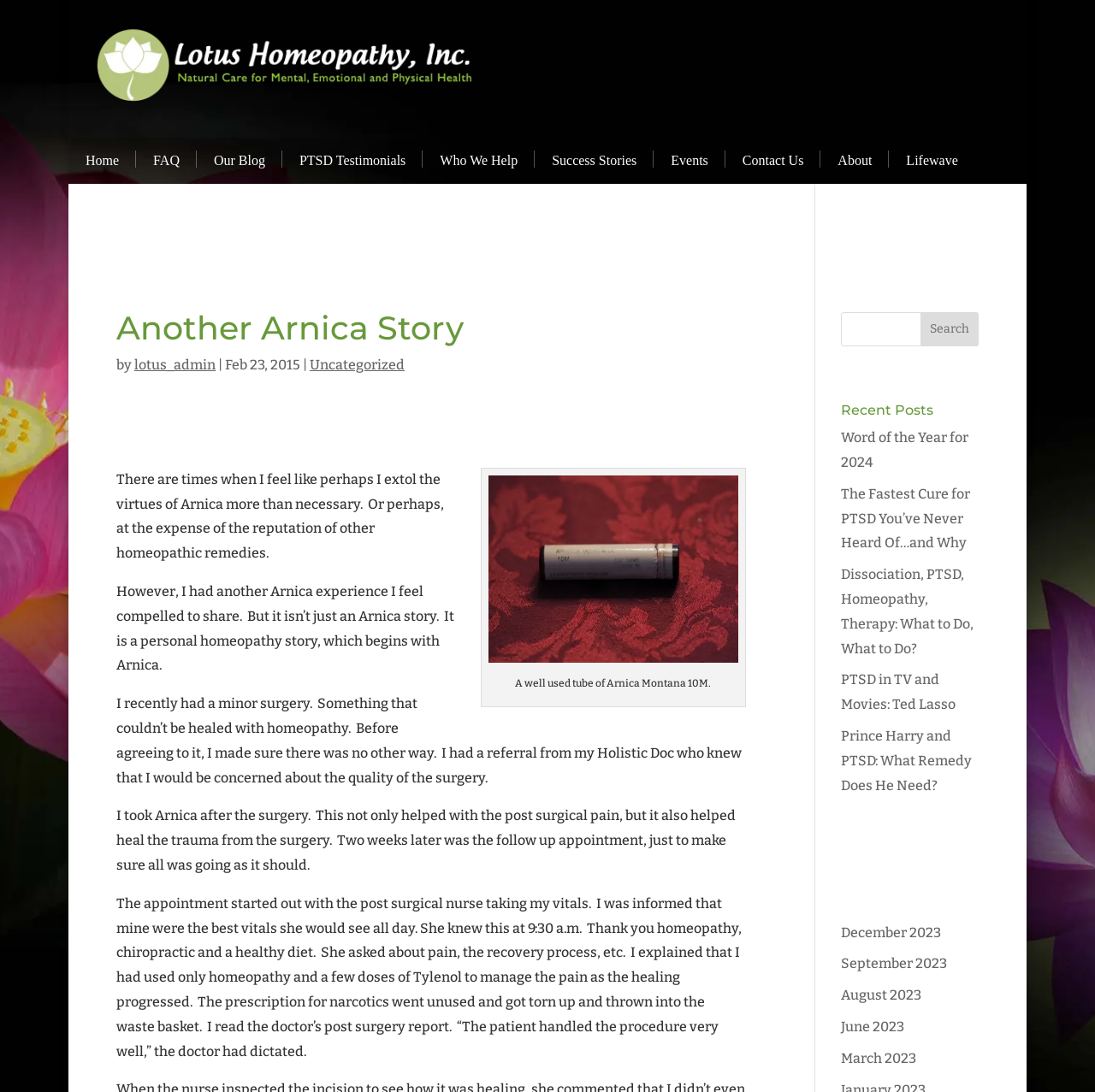Is there a search function on the webpage?
Look at the screenshot and respond with one word or a short phrase.

Yes